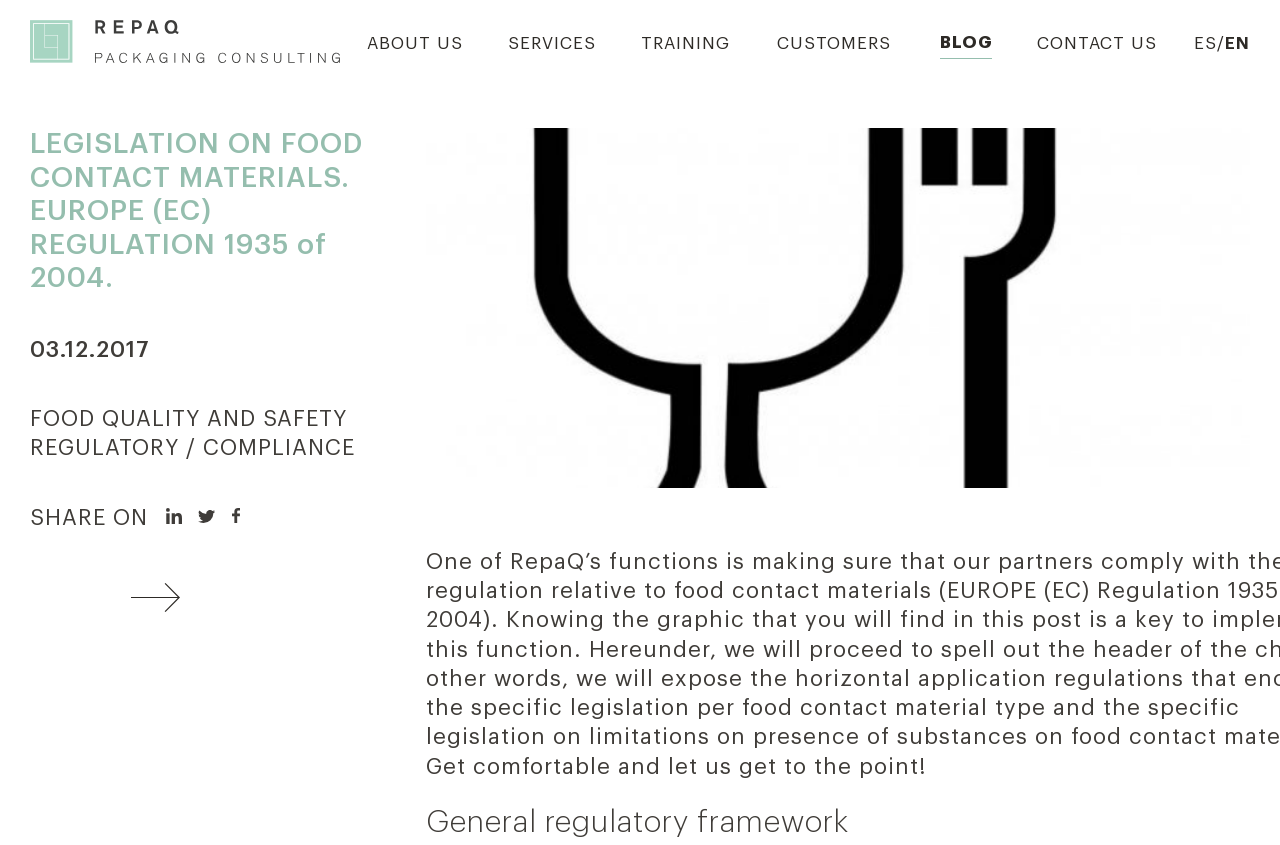Determine the bounding box coordinates for the clickable element to execute this instruction: "Share on social media". Provide the coordinates as four float numbers between 0 and 1, i.e., [left, top, right, bottom].

[0.13, 0.601, 0.142, 0.626]